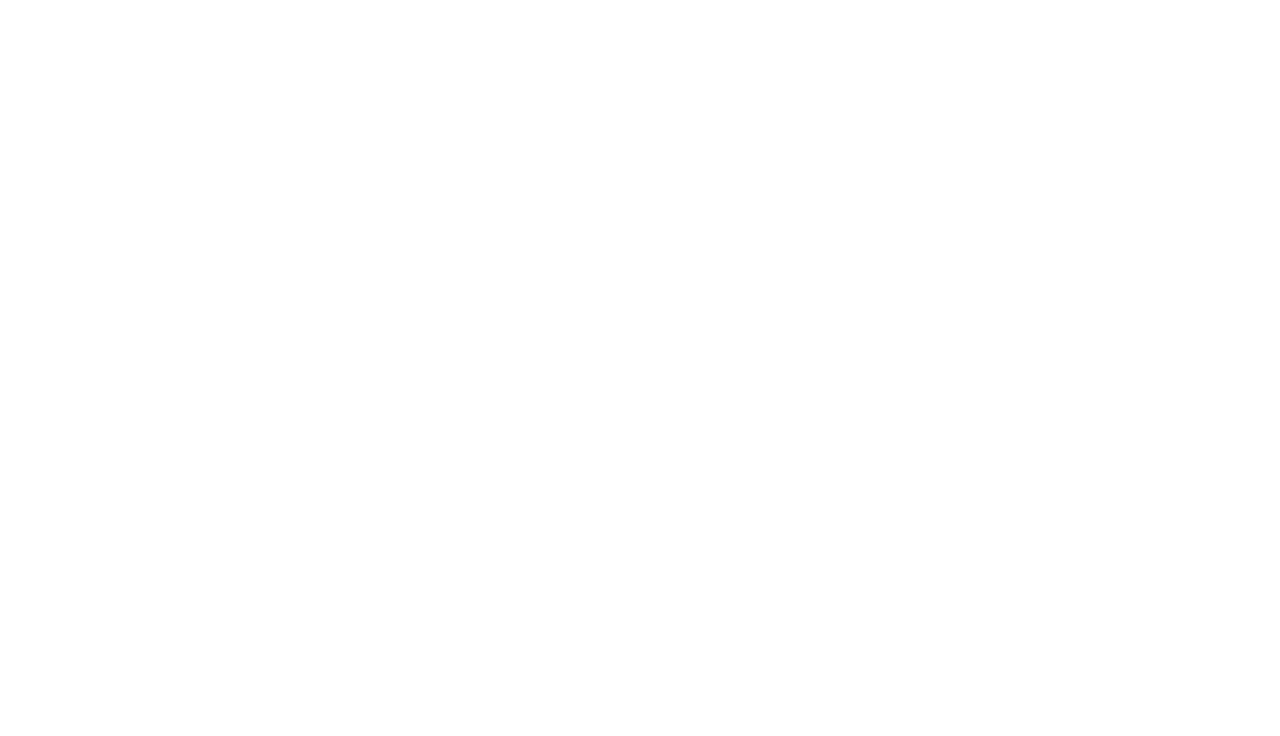What is the copyright holder of the website?
Based on the image, answer the question in a detailed manner.

The copyright holder of the website can be found at the bottom of the webpage, where it says '© All Right Reserved by Internet With Sabih'. This indicates that the website's content is owned by Internet With Sabih.